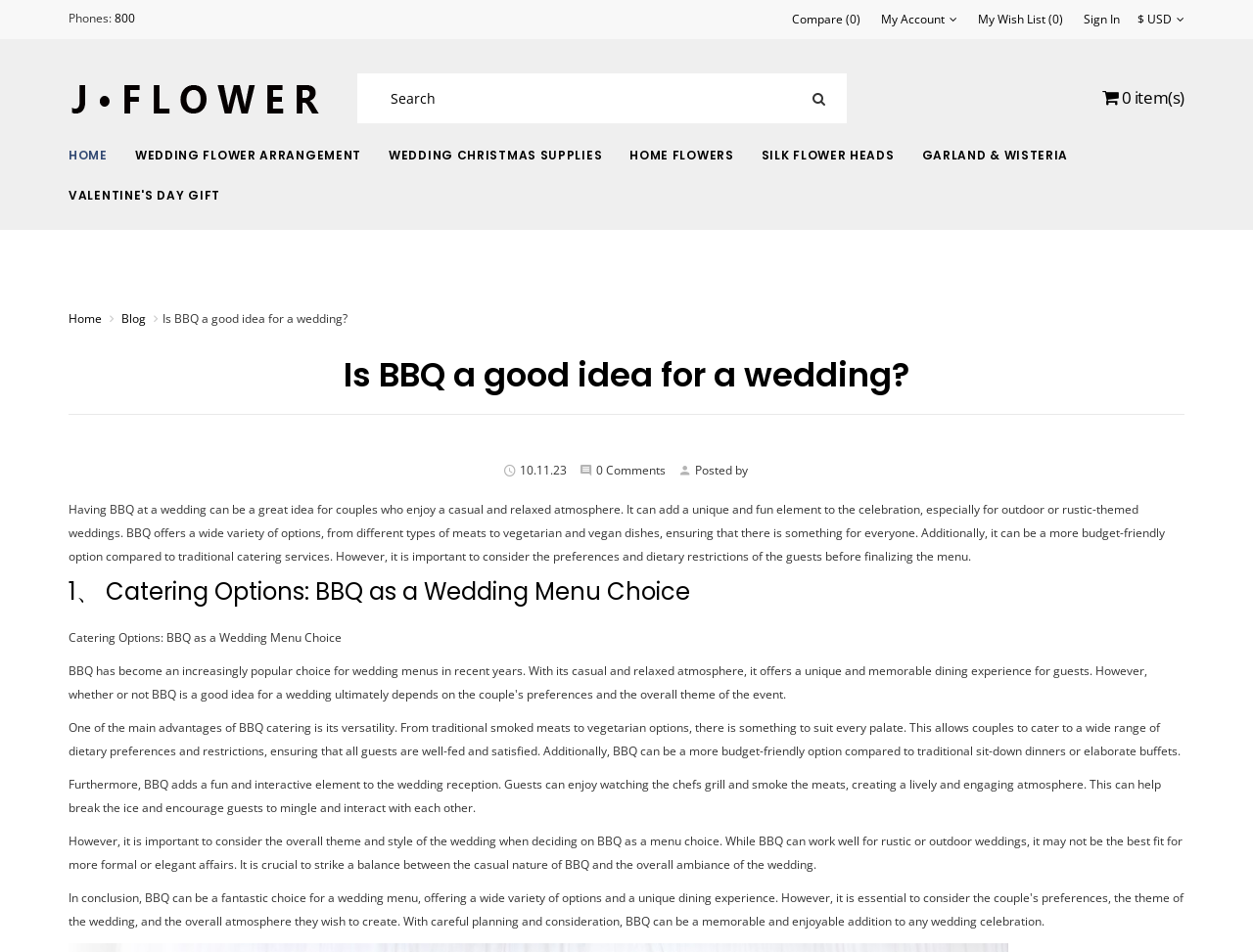Review the image closely and give a comprehensive answer to the question: What is one advantage of BBQ catering?

According to the article, one of the advantages of BBQ catering is that it can be a more budget-friendly option compared to traditional catering services.